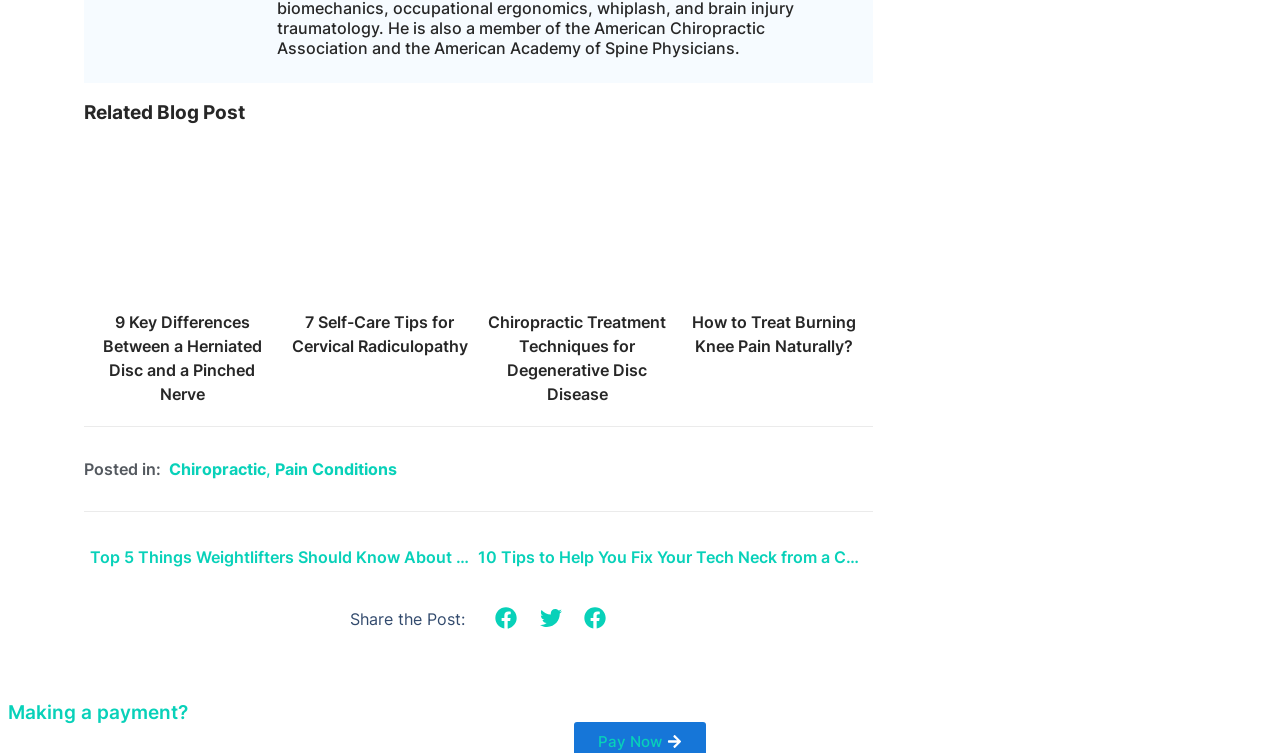Provide the bounding box coordinates for the area that should be clicked to complete the instruction: "Read the article about Chiropractic Treatment Techniques for Degenerative Disc Disease".

[0.374, 0.189, 0.528, 0.54]